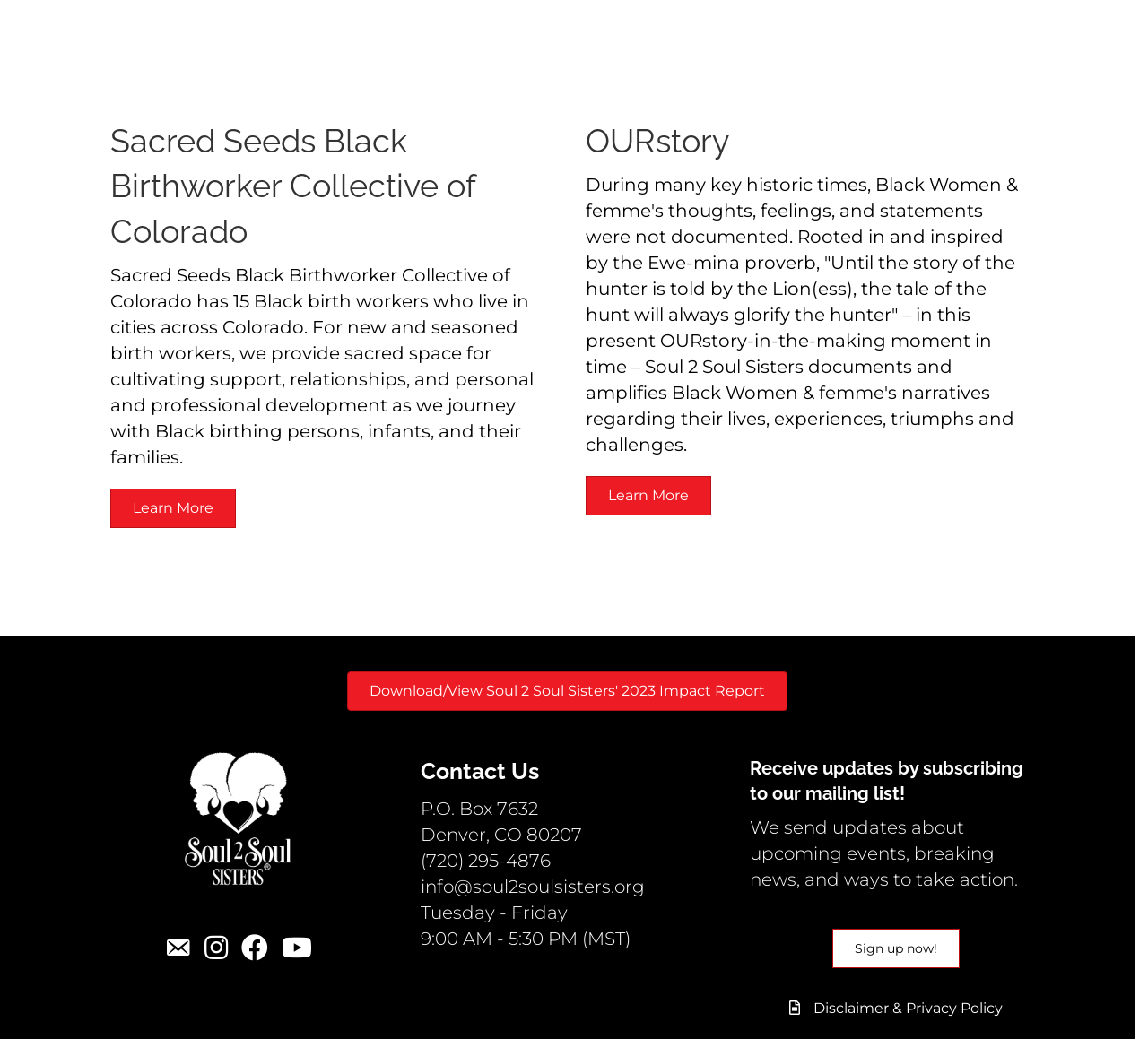Identify the bounding box coordinates of the area you need to click to perform the following instruction: "Download or view Soul 2 Soul Sisters' 2023 Impact Report".

[0.302, 0.646, 0.686, 0.684]